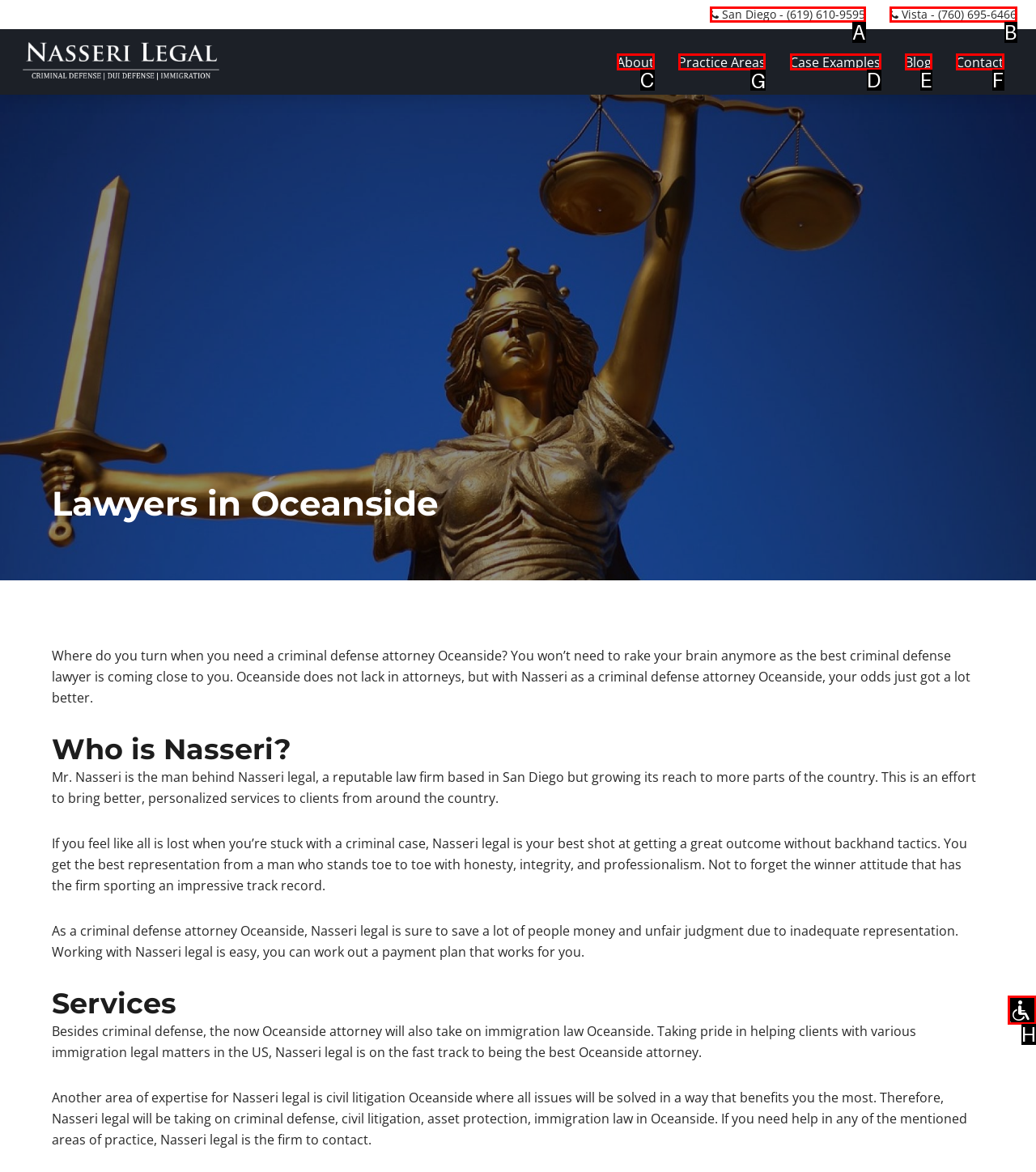Choose the HTML element to click for this instruction: View the 'Practice Areas' page Answer with the letter of the correct choice from the given options.

G